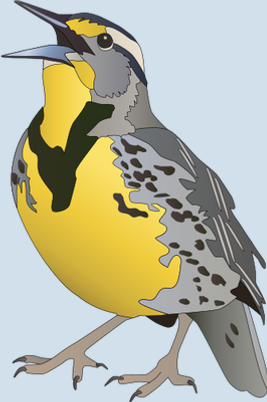Provide a thorough description of what you see in the image.

The image features a vibrant and intricately designed Meadowlark, depicted in a stylized illustration. This bird is characterized by its striking yellow chest and face, contrasted against gray and black markings on its wings and back. The Meadowlark is known for its melodic song and is often found in open fields and grasslands, embodying the spirit of wide, open spaces. The background is a soft blue, enhancing the bird's bright colors and giving a serene atmosphere that reflects its natural habitat. This image beautifully encapsulates the essence of nature, making it a fitting representation in the context of the Meadowlark Estates, an acreage development located east of Saskatoon.